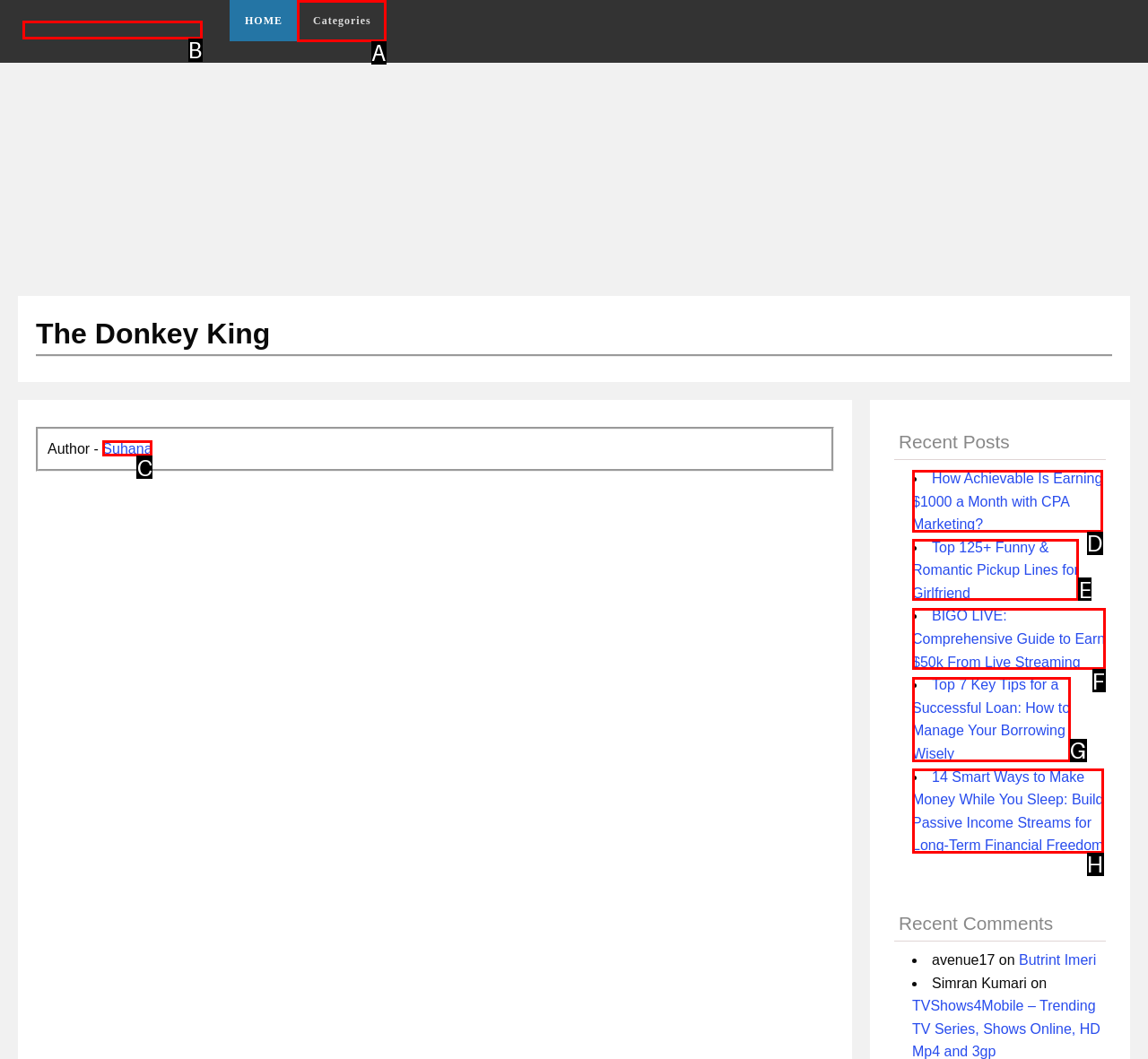From the given options, tell me which letter should be clicked to complete this task: browse Categories
Answer with the letter only.

A